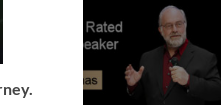What color is Thomas Frey's shirt?
Look at the image and answer with only one word or phrase.

red